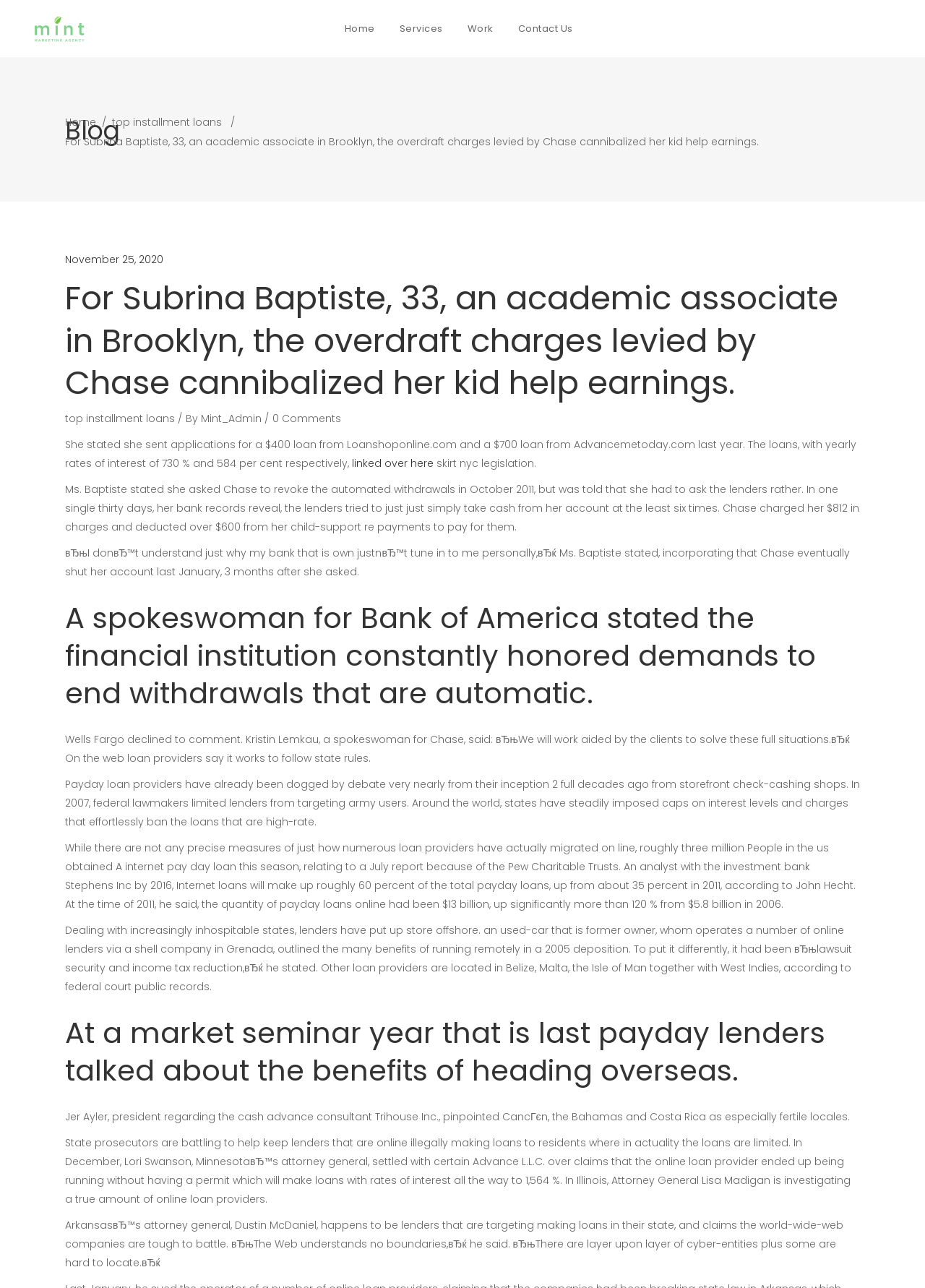Determine the bounding box of the UI component based on this description: "top installment loans". The bounding box coordinates should be four float values between 0 and 1, i.e., [left, top, right, bottom].

[0.07, 0.319, 0.189, 0.33]